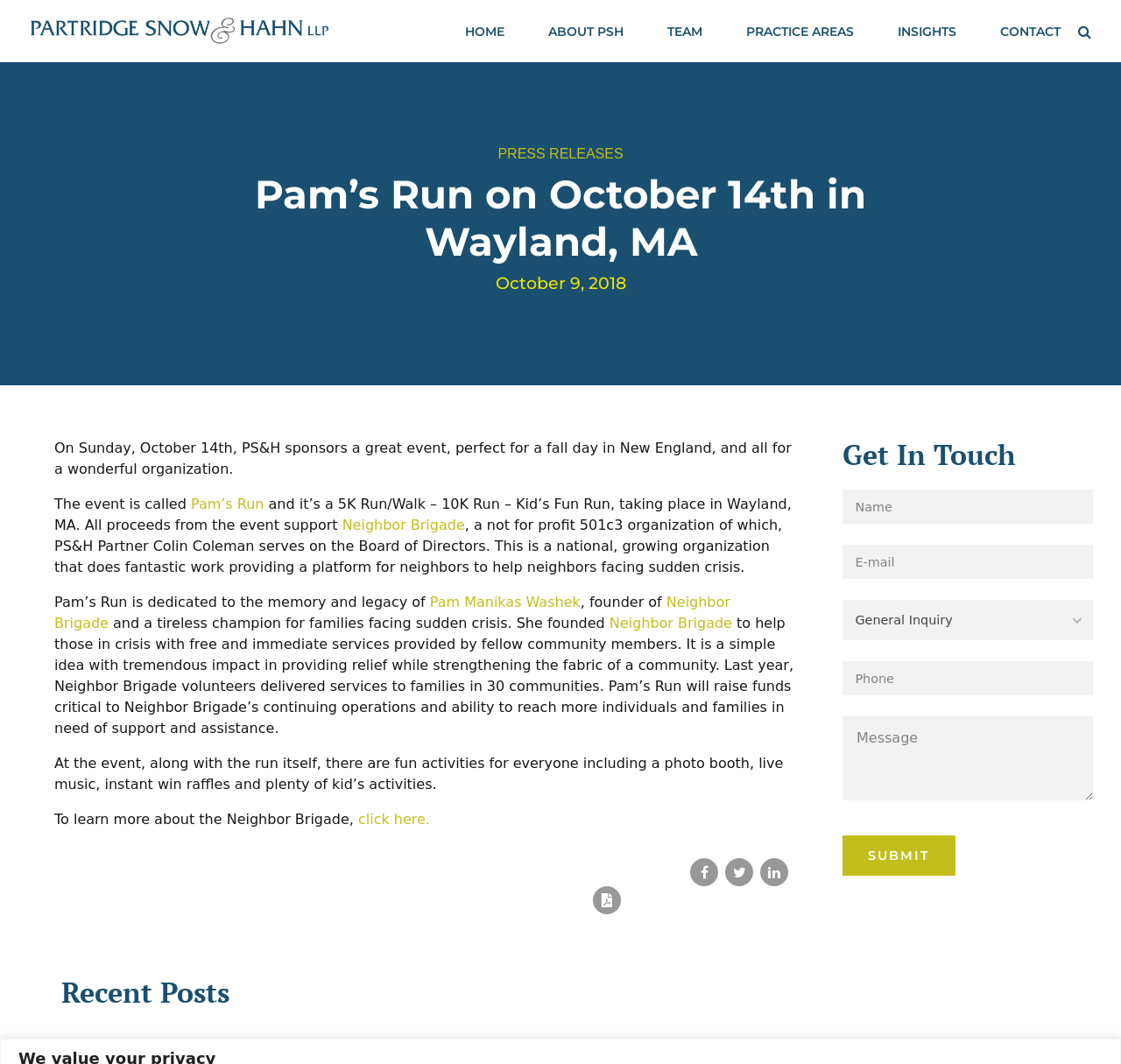What organization does PS&H Partner Colin Coleman serve on the Board of Directors?
Please give a detailed and elaborate answer to the question.

According to the webpage, PS&H Partner Colin Coleman serves on the Board of Directors of Neighbor Brigade, a not-for-profit 501c3 organization.